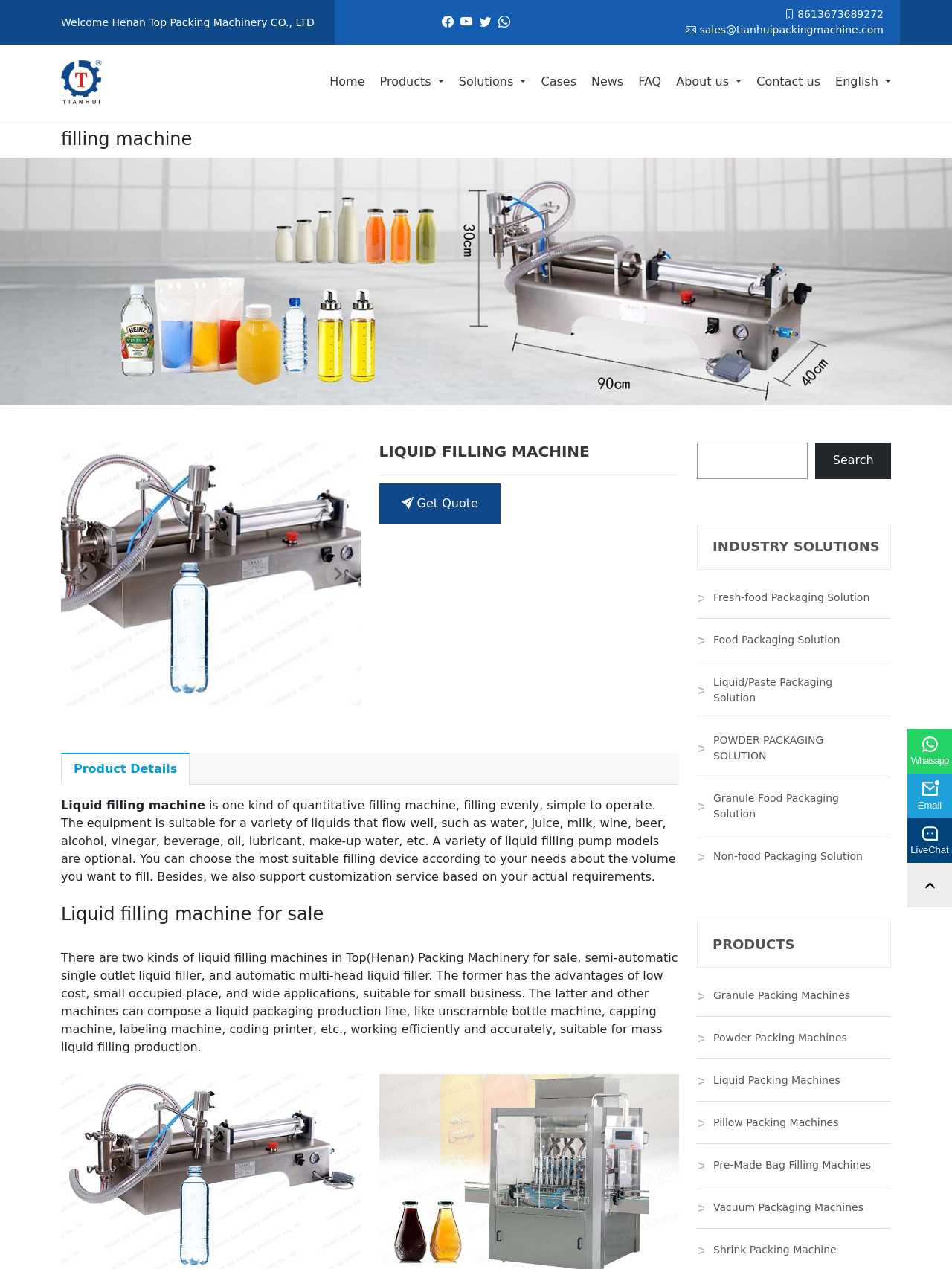Find and provide the bounding box coordinates for the UI element described here: "Email". The coordinates should be given as four float numbers between 0 and 1: [left, top, right, bottom].

[0.953, 0.61, 1.0, 0.645]